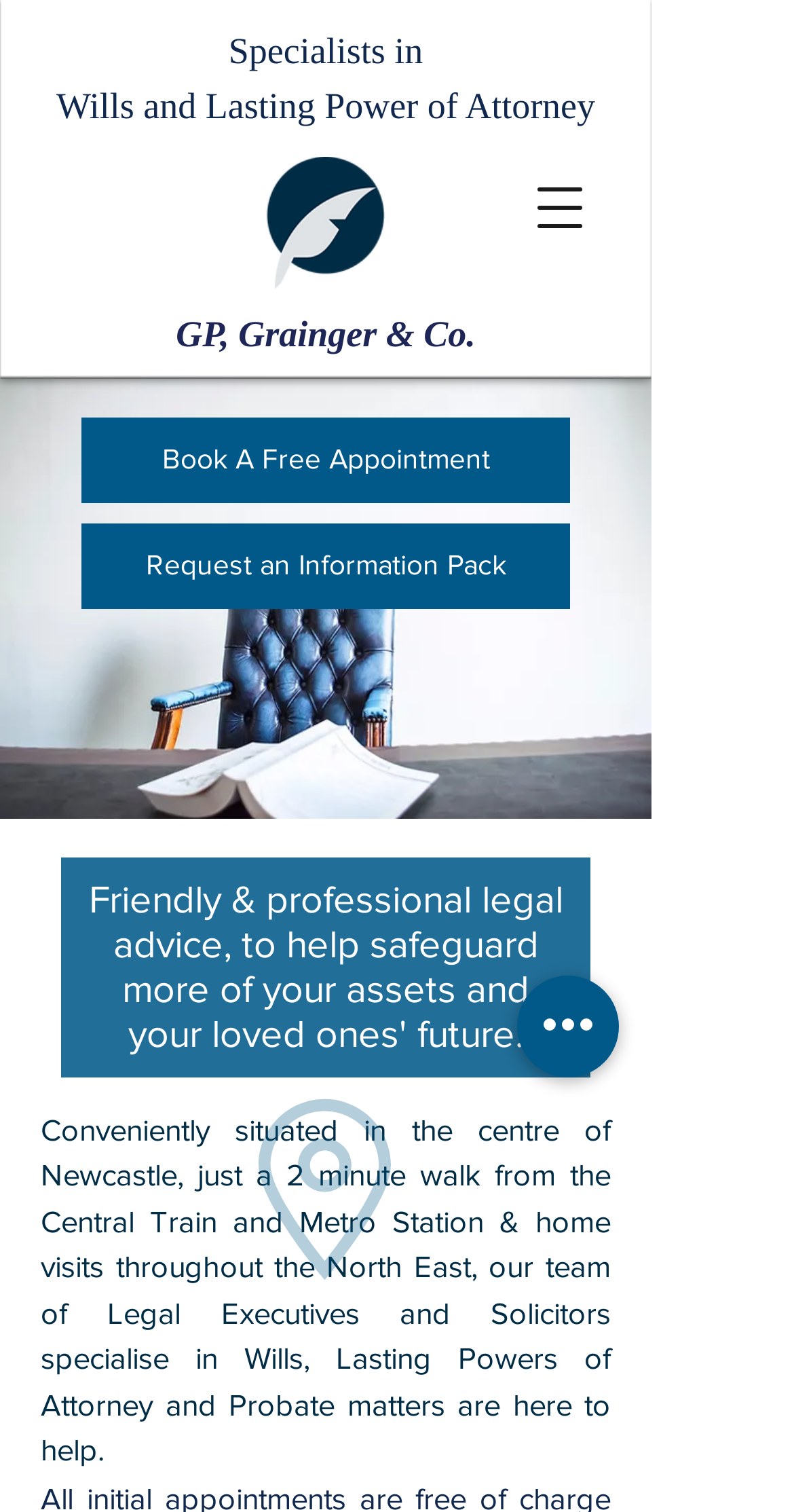Based on the element description: "aria-label="Quick actions"", identify the UI element and provide its bounding box coordinates. Use four float numbers between 0 and 1, [left, top, right, bottom].

[0.651, 0.645, 0.779, 0.713]